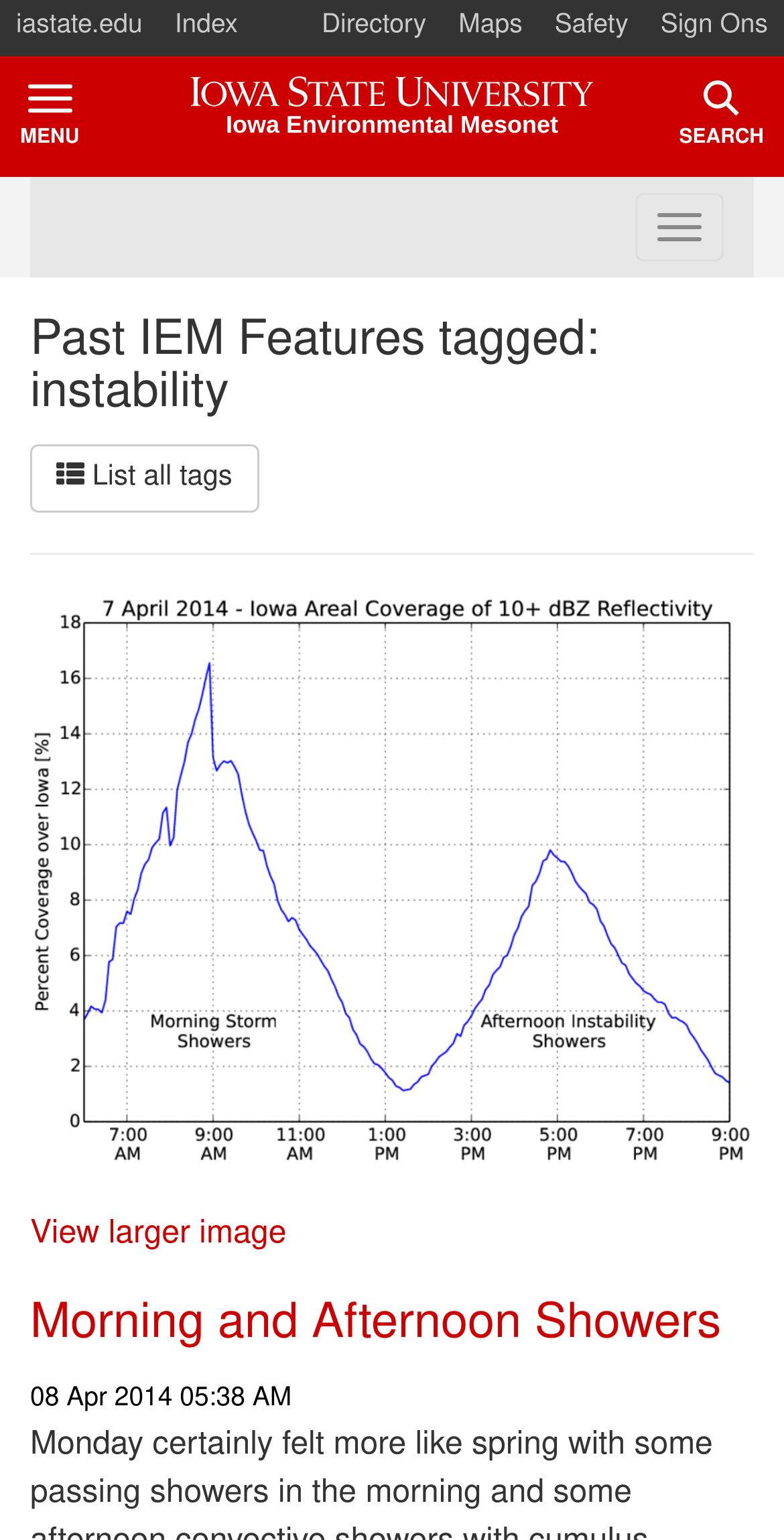Provide your answer in one word or a succinct phrase for the question: 
What is the date of the article 'Morning and Afternoon Showers'?

08 Apr 2014 05:38 AM